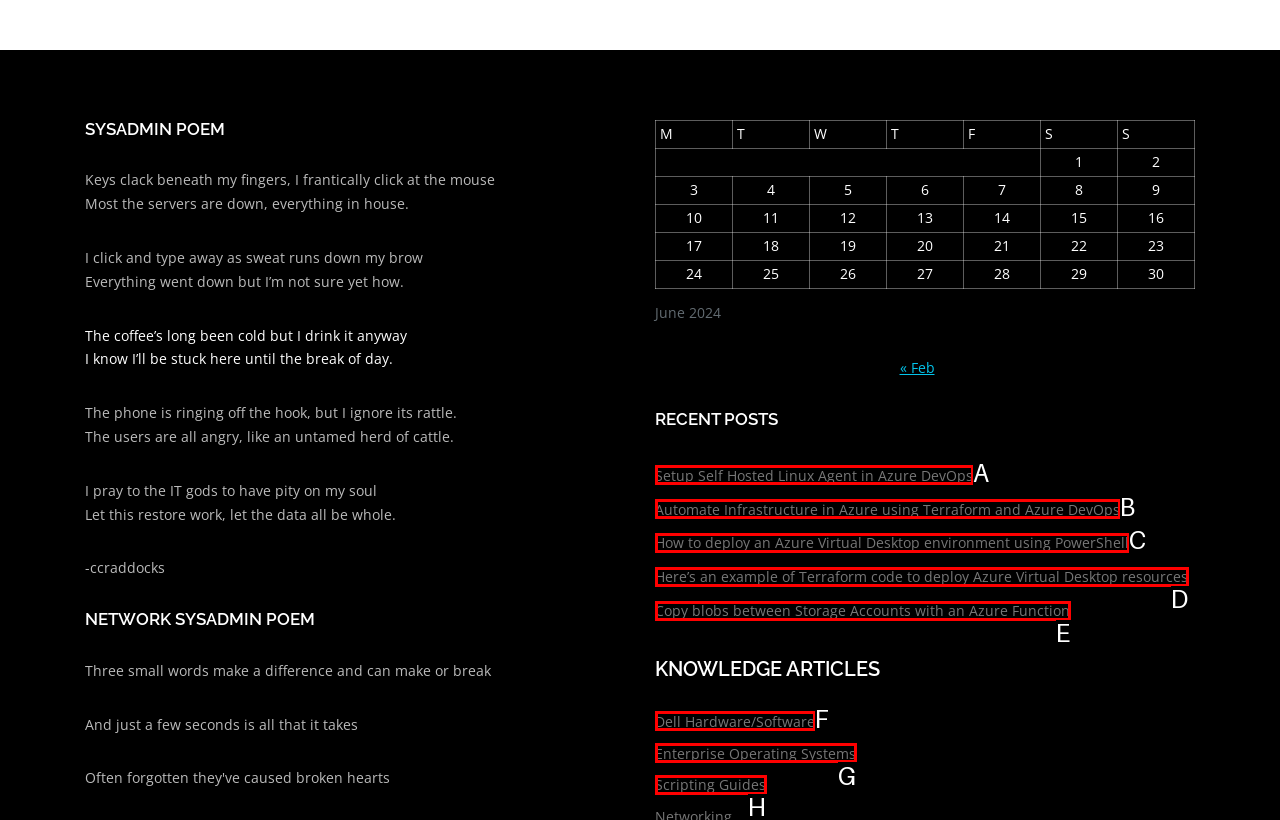Select the letter of the UI element you need to click to complete this task: View articles under the category of education.

None